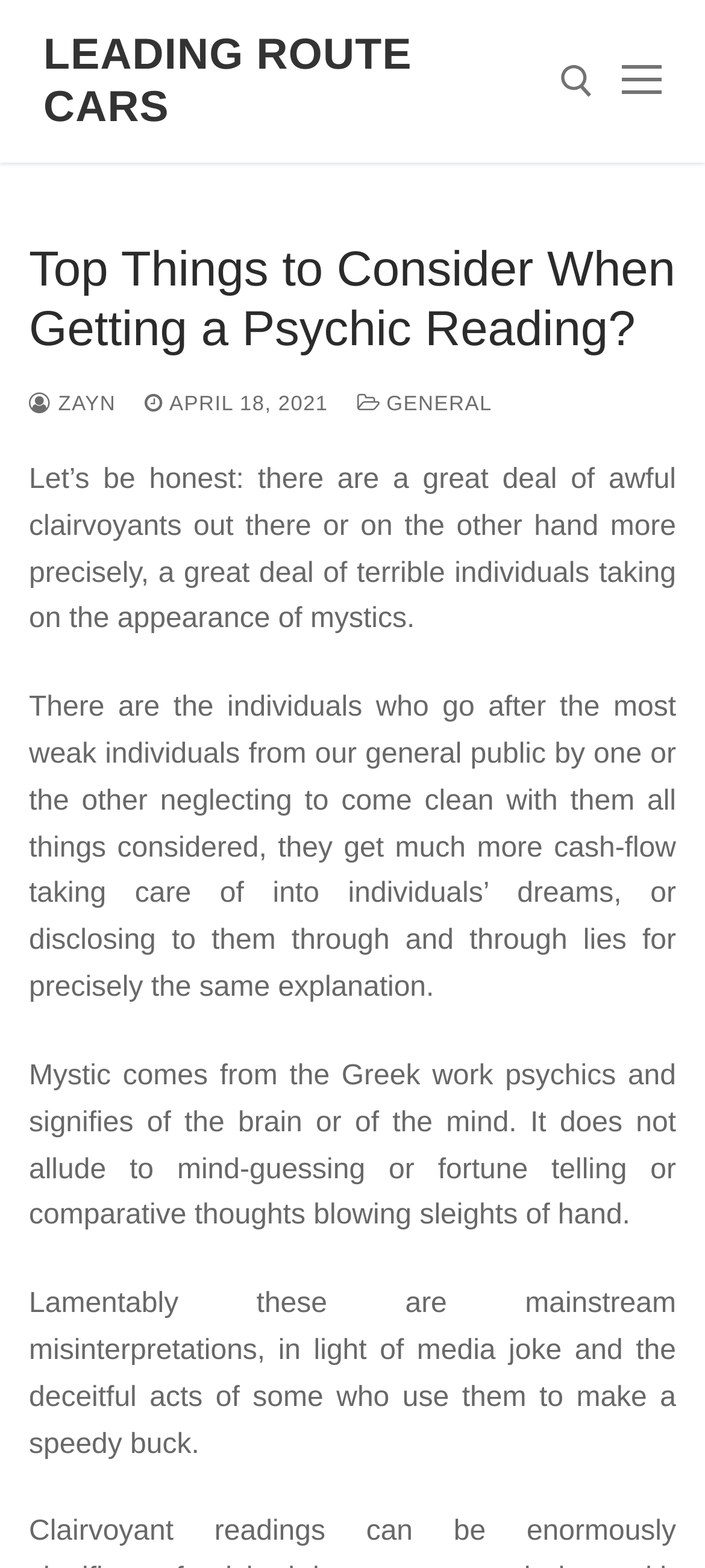Using the element description: "Leading Route Cars", determine the bounding box coordinates for the specified UI element. The coordinates should be four float numbers between 0 and 1, [left, top, right, bottom].

[0.062, 0.018, 0.754, 0.085]